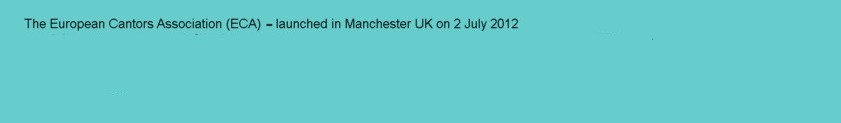What is the purpose of the European Cantors Association?
Please provide an in-depth and detailed response to the question.

The caption explains that the European Cantors Association is dedicated to promoting the cantorial profession and fostering connections among cantors across Europe. This implies that the organization aims to support and develop the profession of cantors, as well as facilitate networking and collaboration among them.